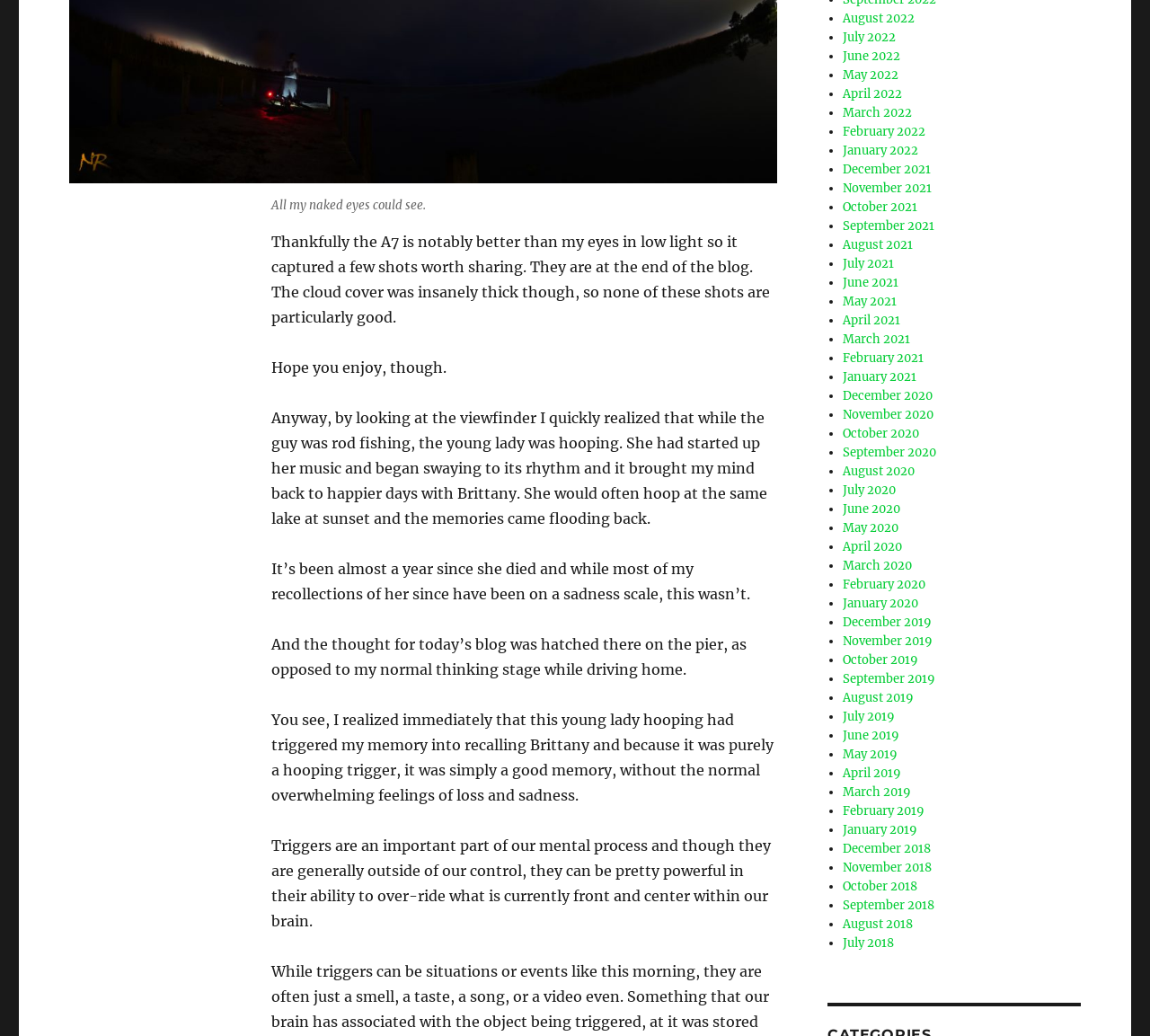What is the author's activity at the pier?
Offer a detailed and full explanation in response to the question.

The author is taking photos at the pier, as mentioned in the text, 'Thankfully the A7 is notably better than my eyes in low light so it captured a few shots worth sharing.'